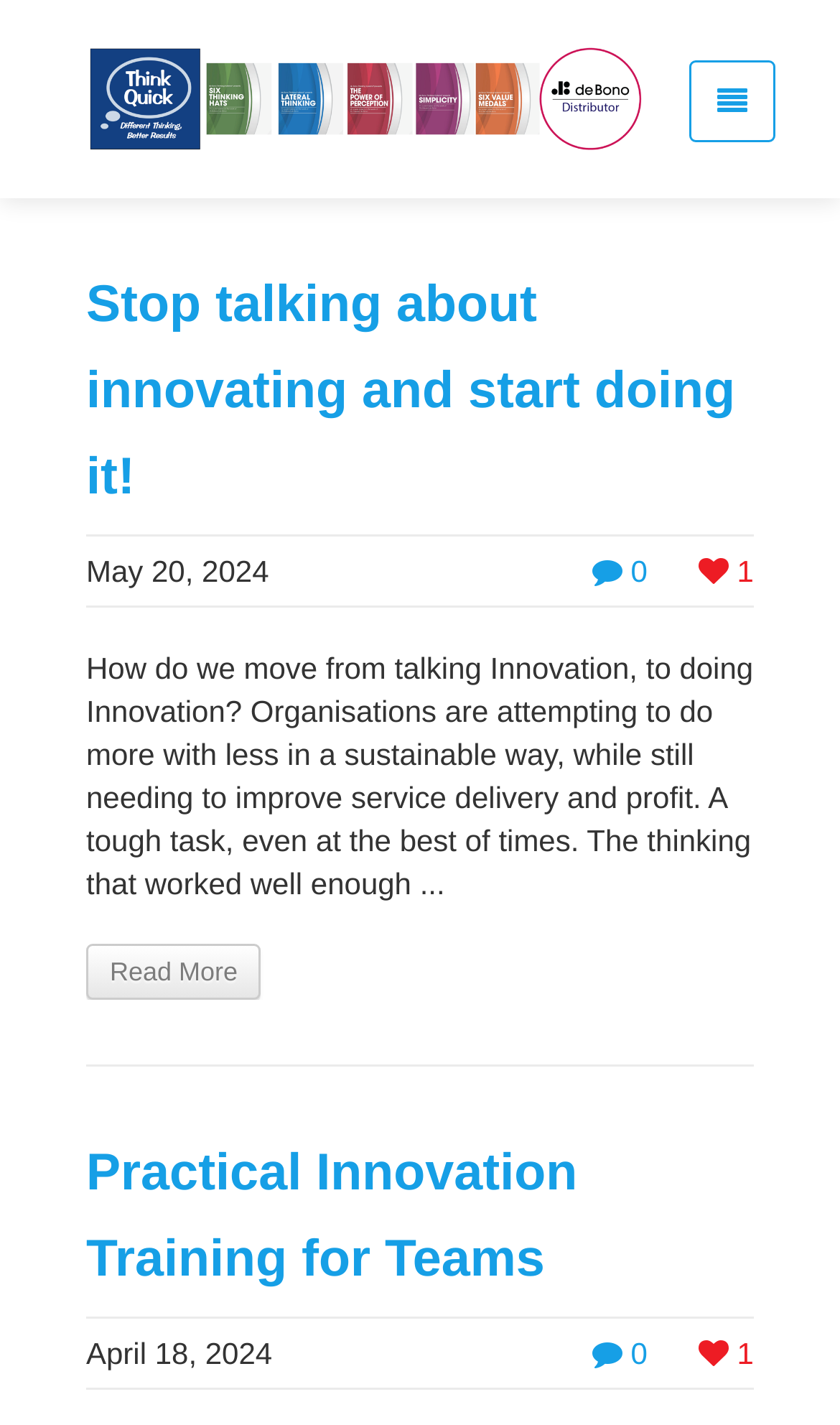Show the bounding box coordinates of the region that should be clicked to follow the instruction: "Check the date of the article."

[0.103, 0.389, 0.32, 0.413]